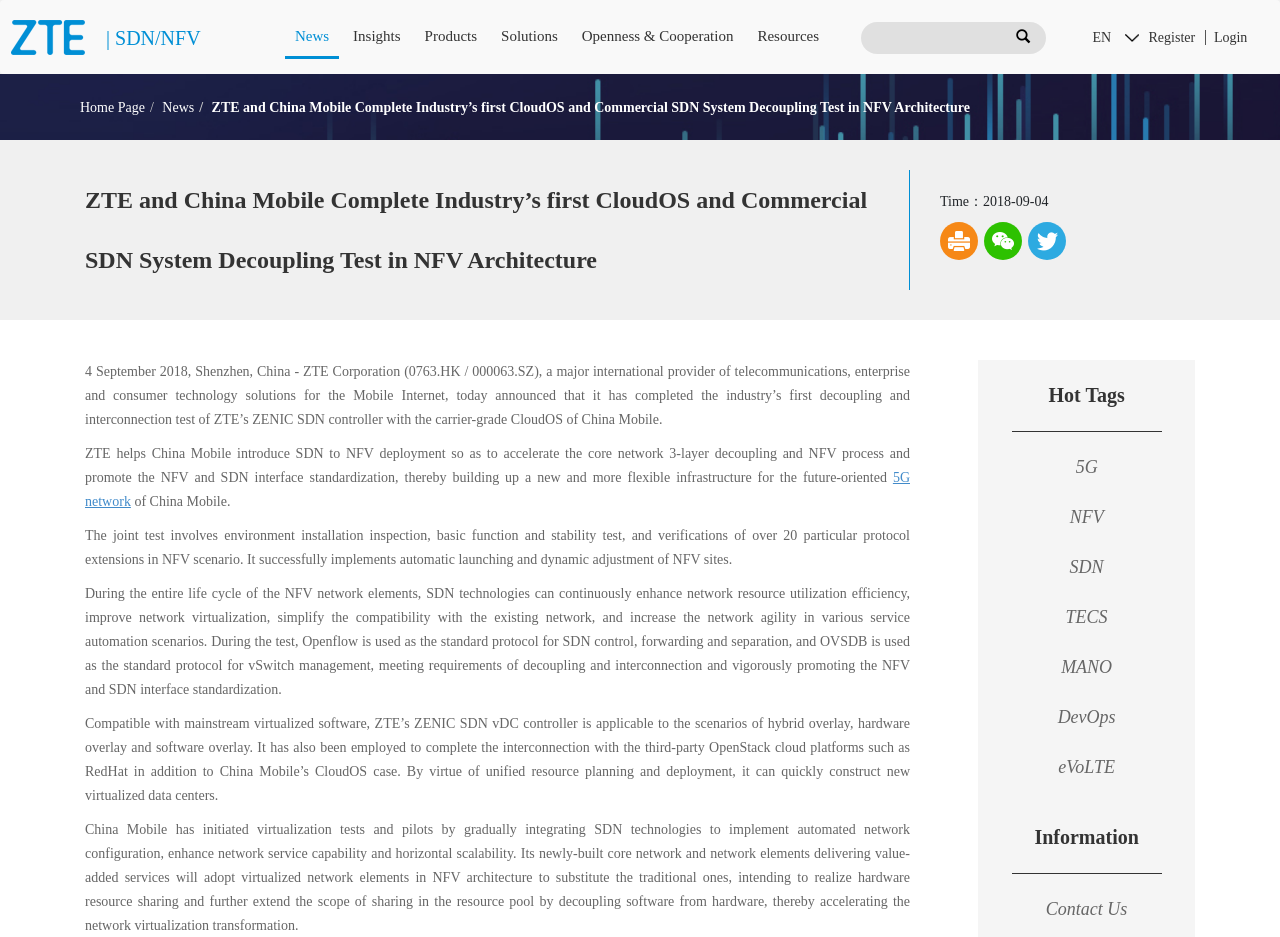What is the name of the SDN controller used in the test?
From the details in the image, answer the question comprehensively.

The answer can be found in the static text element 'Compatible with mainstream virtualized software, ZTE’s ZENIC SDN vDC controller is applicable to the scenarios of hybrid overlay, hardware overlay and software overlay...' which indicates that the name of the SDN controller used in the test is ZENIC SDN.